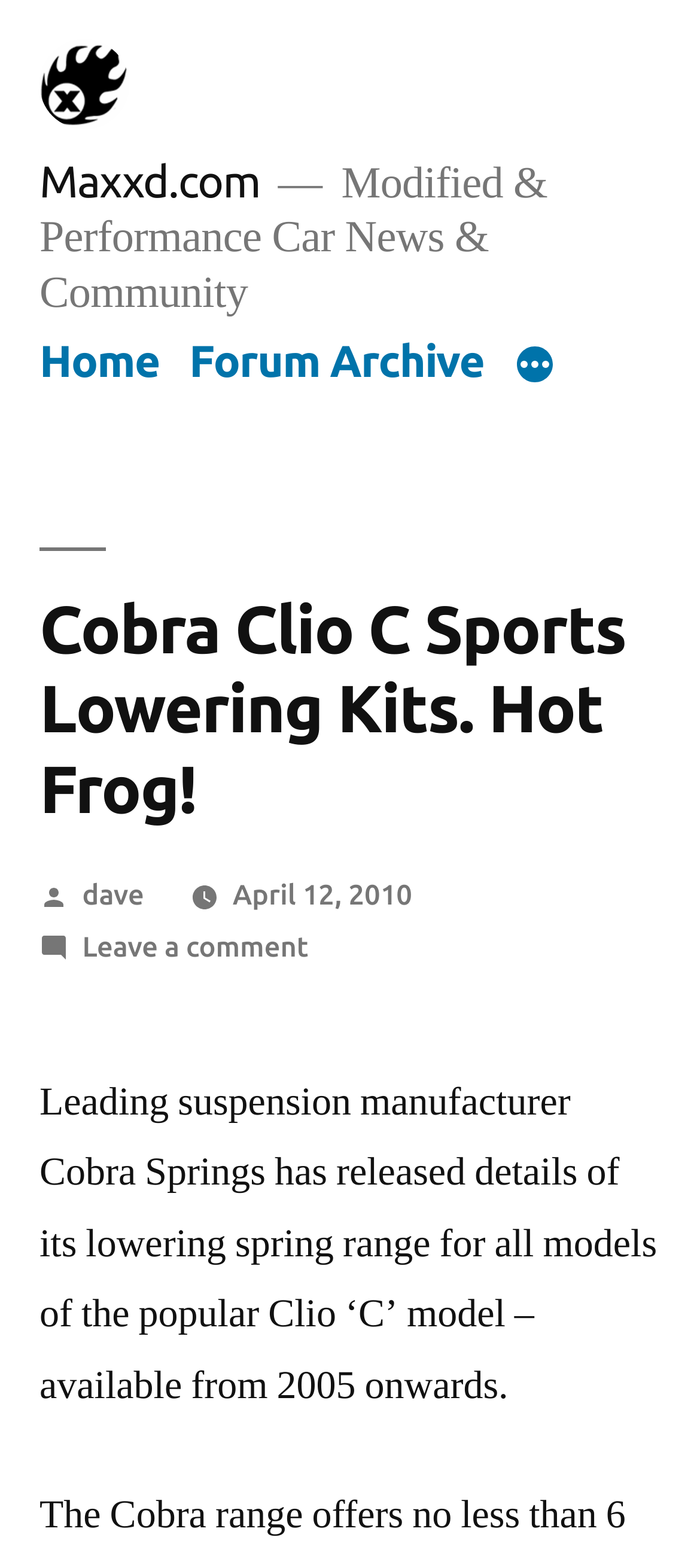Who posted the article?
Analyze the image and deliver a detailed answer to the question.

I found the answer by looking at the text below the heading, where it says 'Posted by' followed by a link with the text 'dave'.